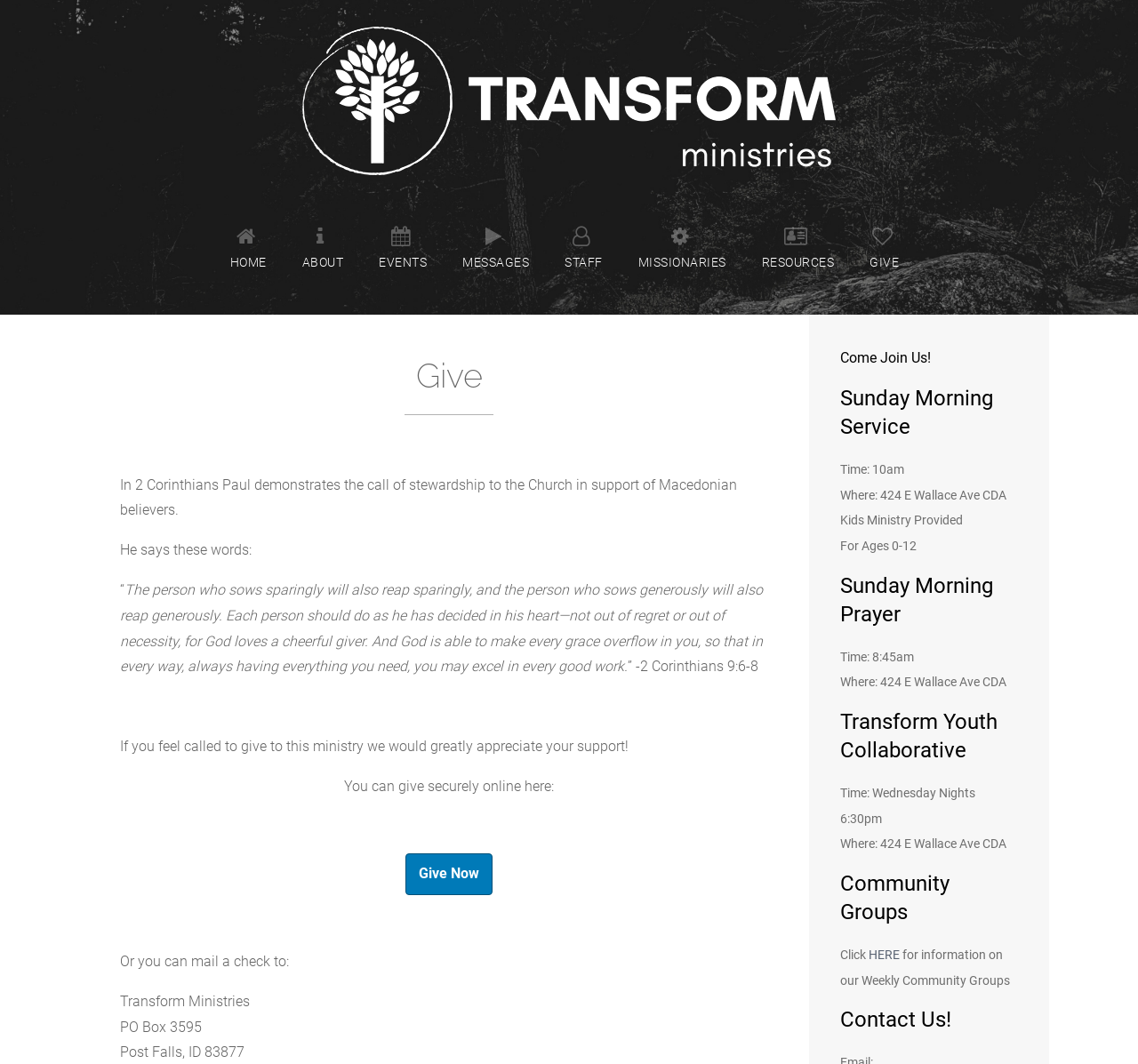Identify the bounding box for the UI element specified in this description: "Home". The coordinates must be four float numbers between 0 and 1, formatted as [left, top, right, bottom].

[0.202, 0.194, 0.234, 0.259]